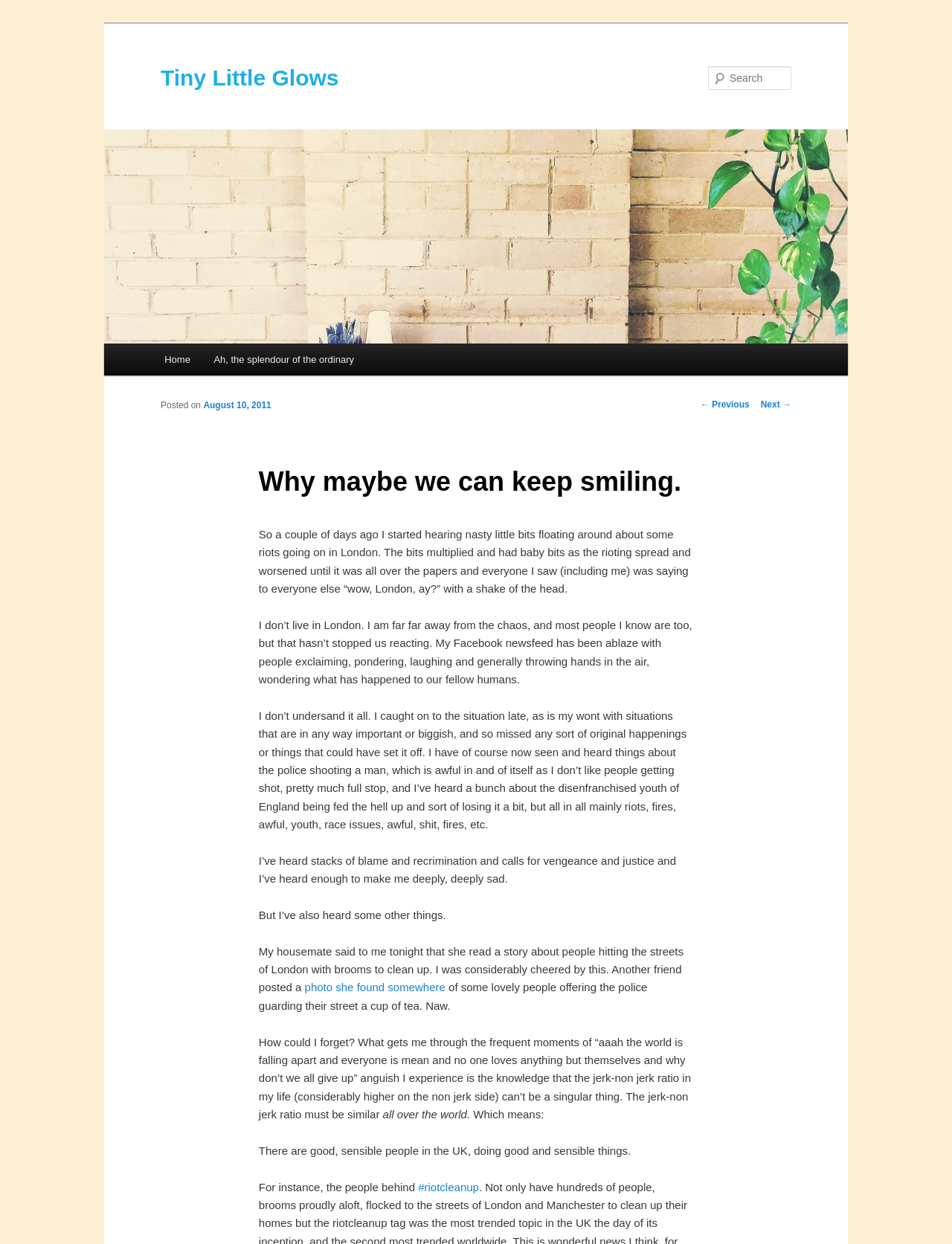Determine the bounding box coordinates of the clickable area required to perform the following instruction: "Search for something". The coordinates should be represented as four float numbers between 0 and 1: [left, top, right, bottom].

[0.744, 0.053, 0.831, 0.072]